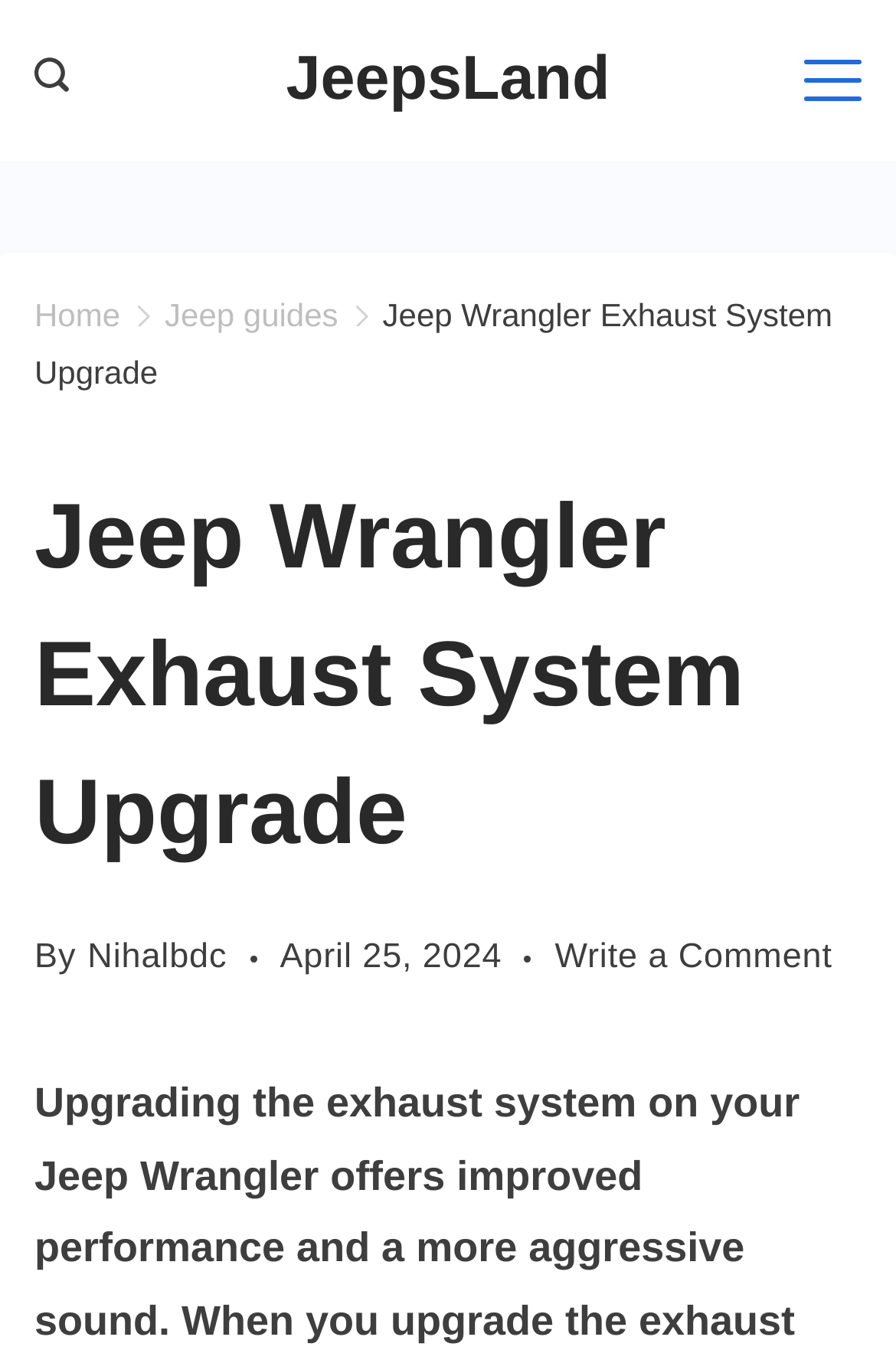Please predict the bounding box coordinates of the element's region where a click is necessary to complete the following instruction: "Write a comment on Jeep Wrangler Exhaust System Upgrade". The coordinates should be represented by four float numbers between 0 and 1, i.e., [left, top, right, bottom].

[0.619, 0.687, 0.929, 0.732]